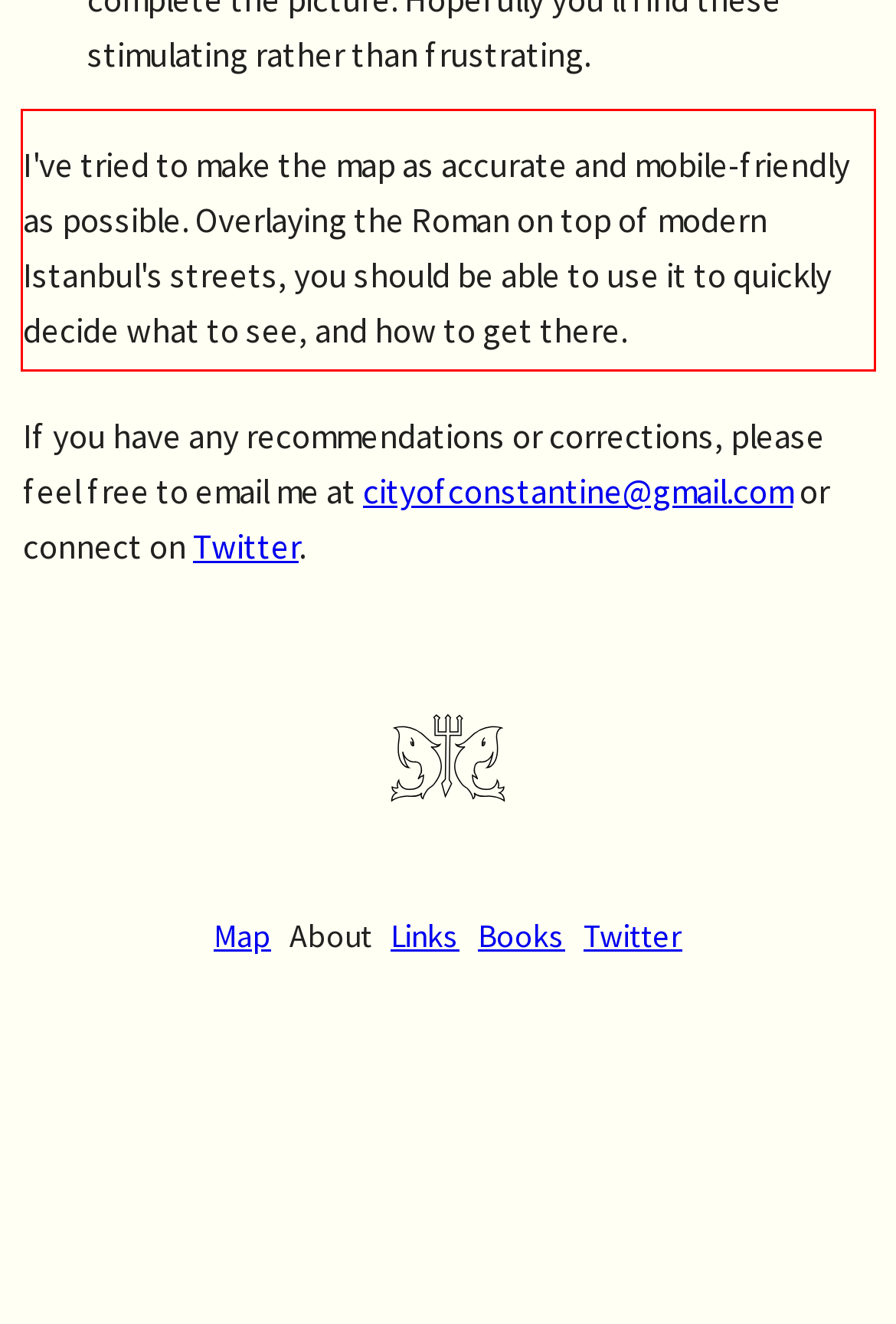You have a screenshot of a webpage with a red bounding box. Use OCR to generate the text contained within this red rectangle.

I've tried to make the map as accurate and mobile-friendly as possible. Overlaying the Roman on top of modern Istanbul's streets, you should be able to use it to quickly decide what to see, and how to get there.